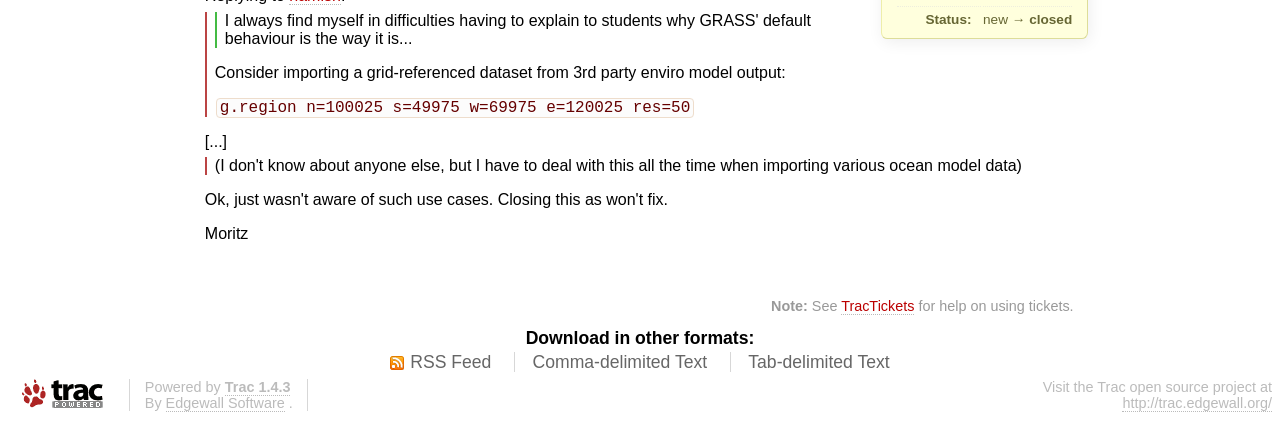Please provide a detailed answer to the question below by examining the image:
Who is the author of the note?

The author of the note can be found in the blockquote element which contains a StaticText element with the text 'Moritz'.